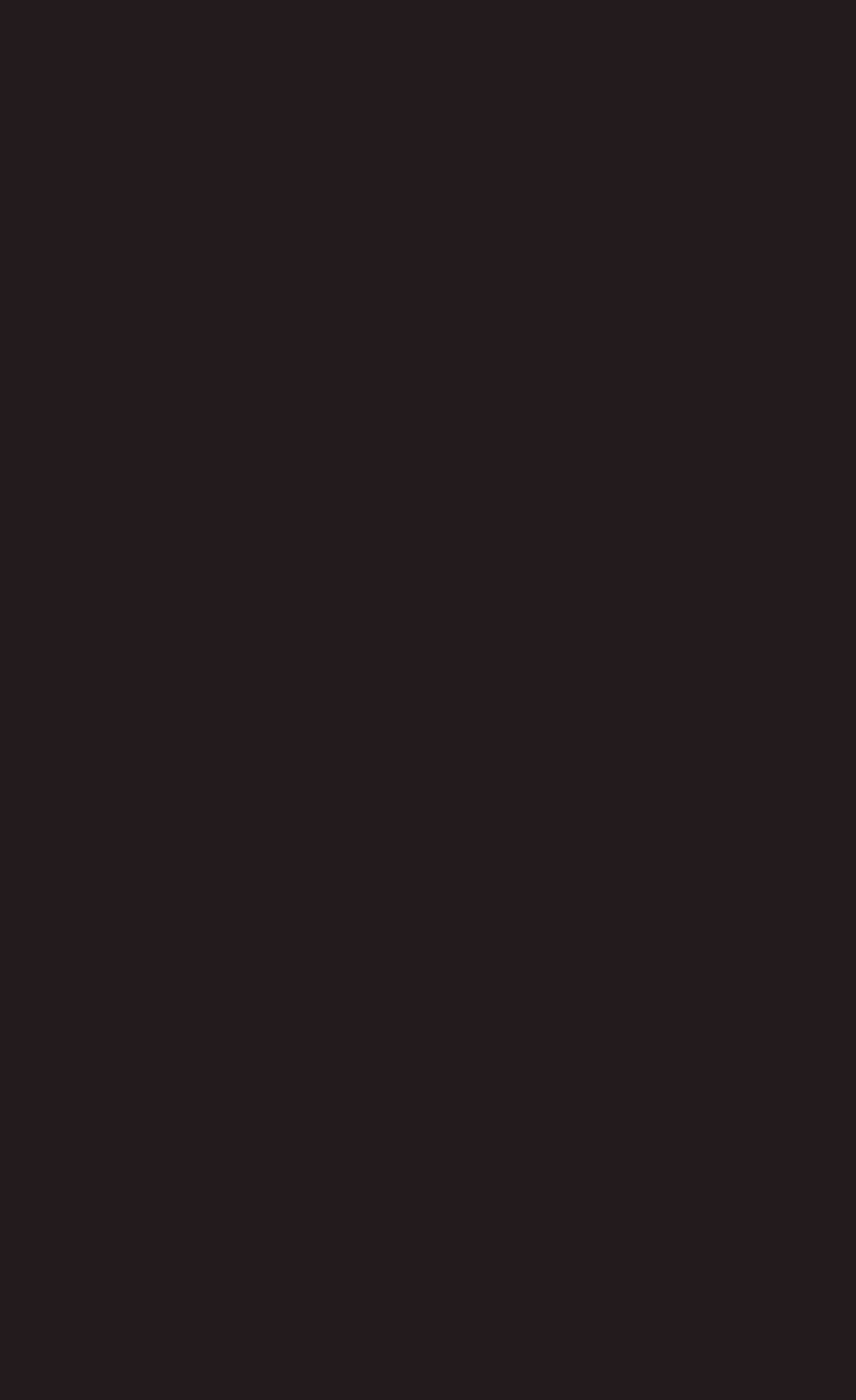Pinpoint the bounding box coordinates for the area that should be clicked to perform the following instruction: "Send email to info@brinkerhoffpoetry.org".

[0.072, 0.379, 0.605, 0.41]